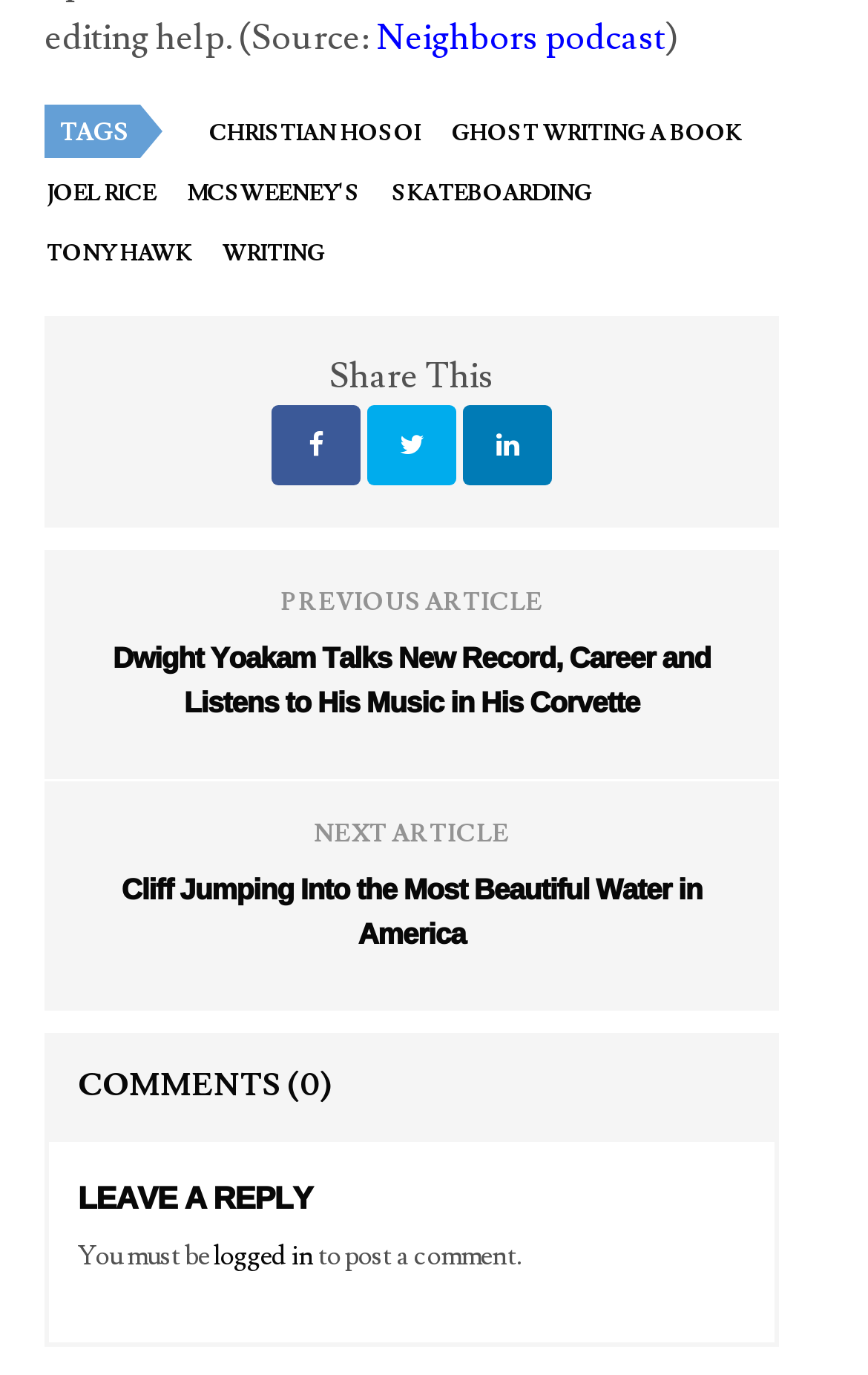Please provide a comprehensive response to the question below by analyzing the image: 
How many comments are there on this article?

I looked at the comments section and found the text '(0)' which indicates that there are no comments on this article.